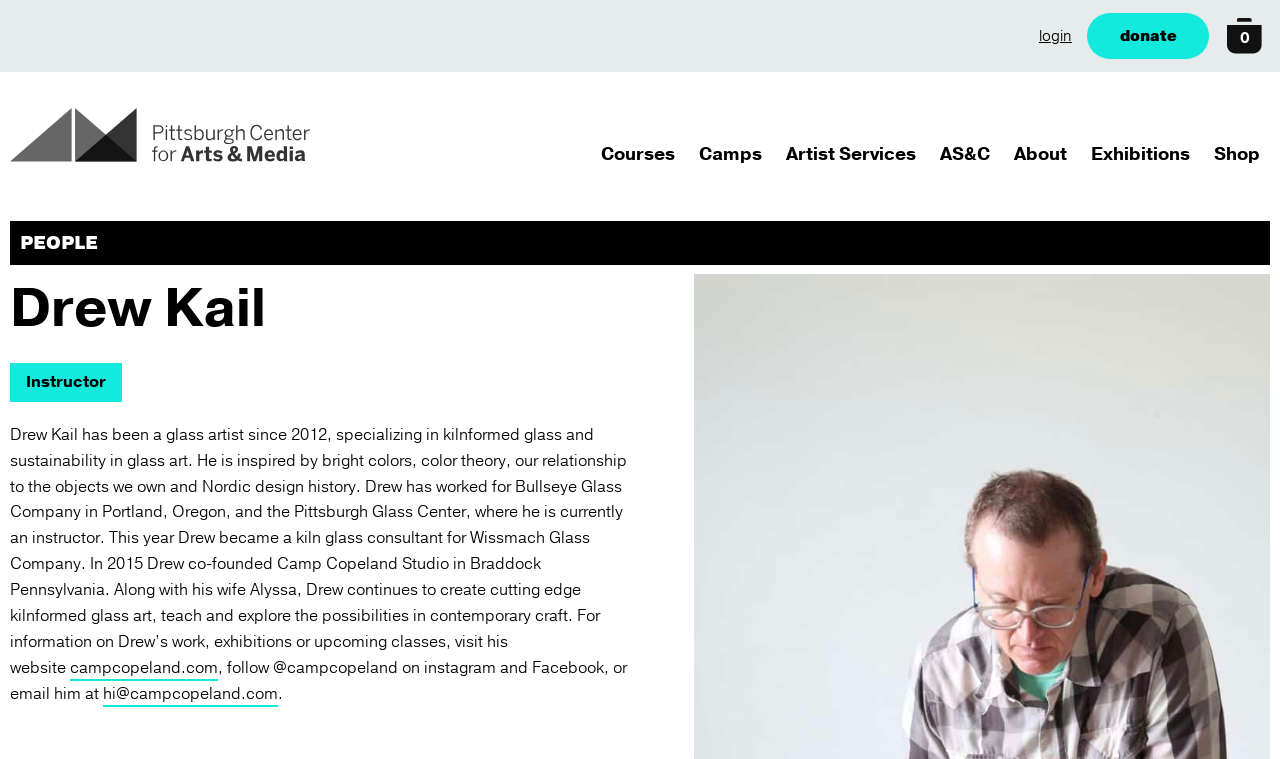Locate the bounding box coordinates of the segment that needs to be clicked to meet this instruction: "visit Camp Copeland Studio website".

[0.055, 0.866, 0.17, 0.897]